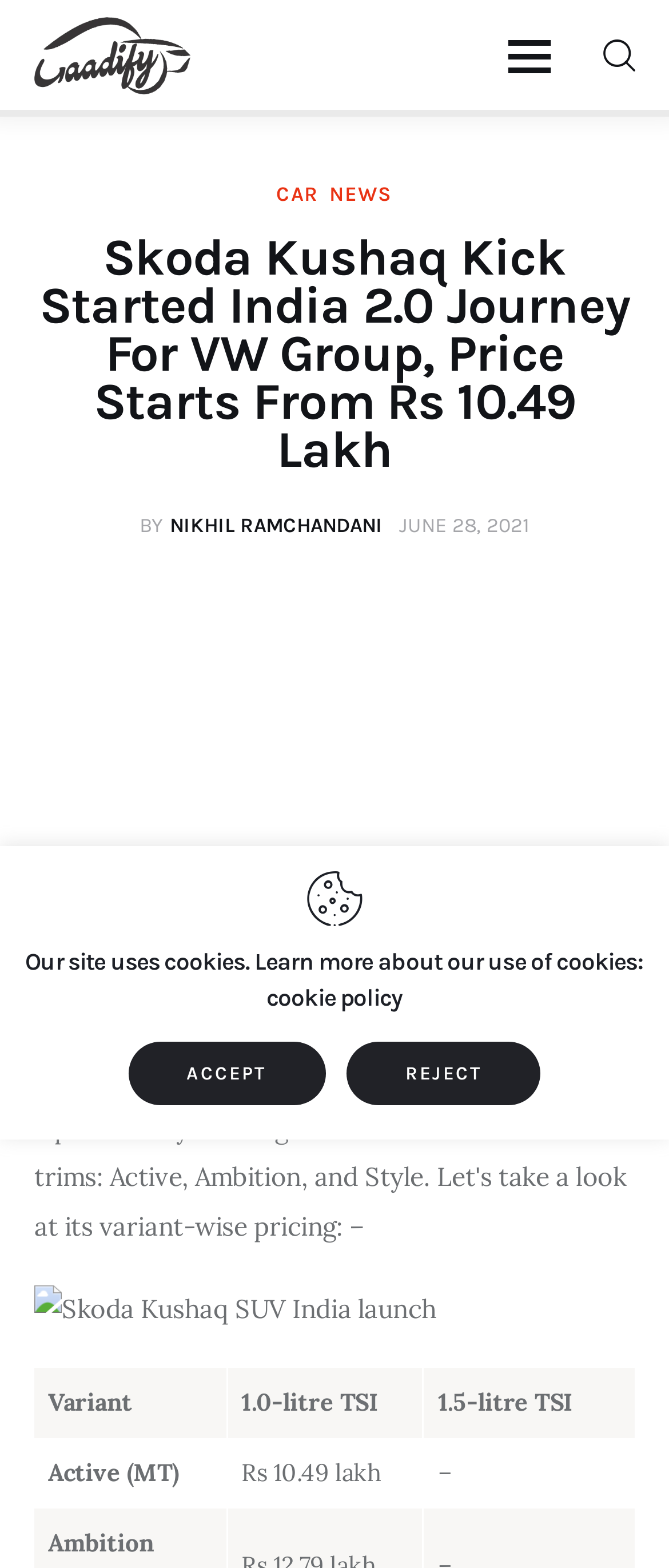Generate the title text from the webpage.

Skoda Kushaq Kick Started India 2.0 Journey For VW Group, Price Starts From Rs 10.49 Lakh